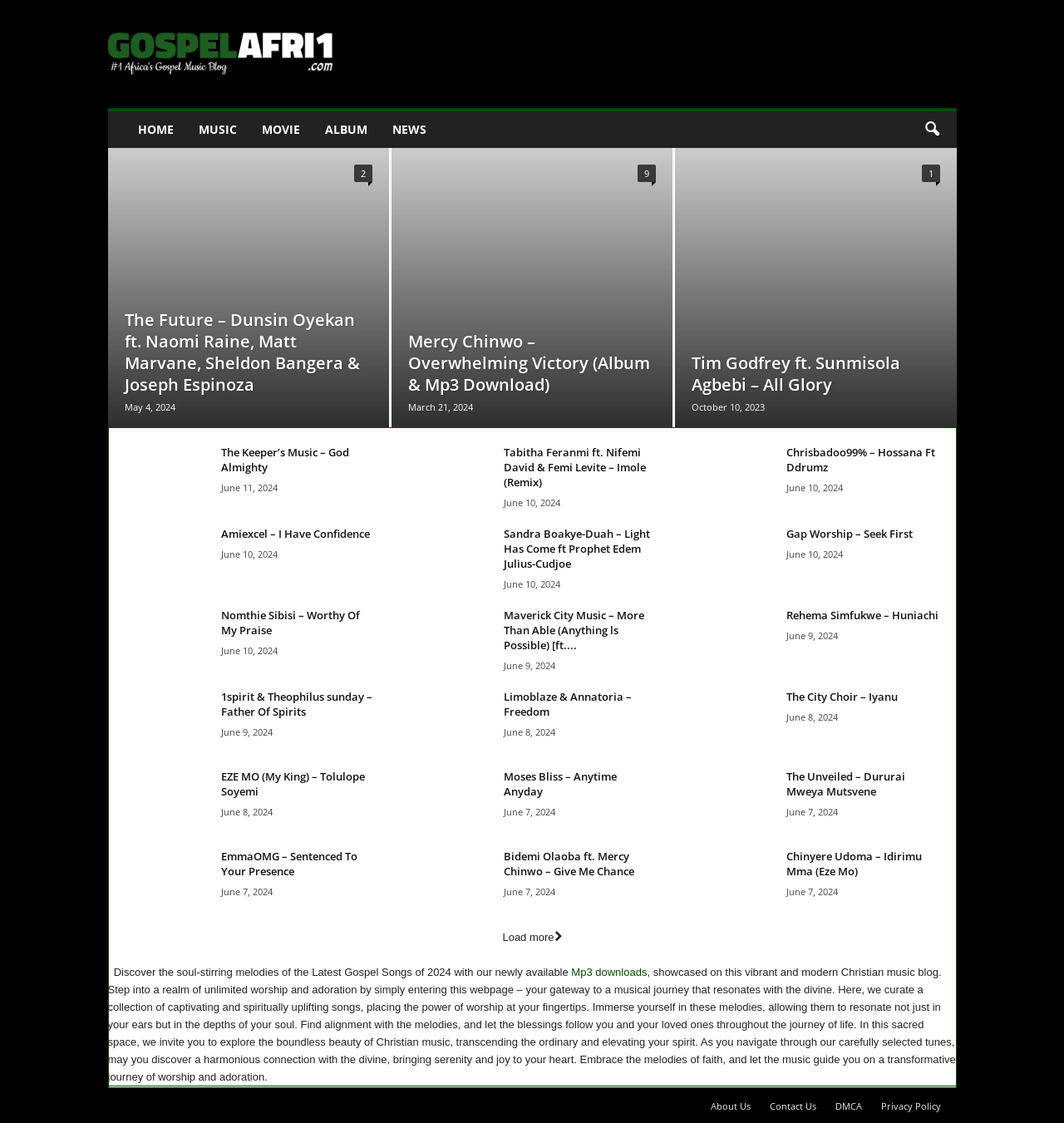What is the purpose of the search icon?
Please provide a full and detailed response to the question.

The search icon is located at the top right corner of the webpage, and its presence suggests that it allows users to search for specific content within the website.